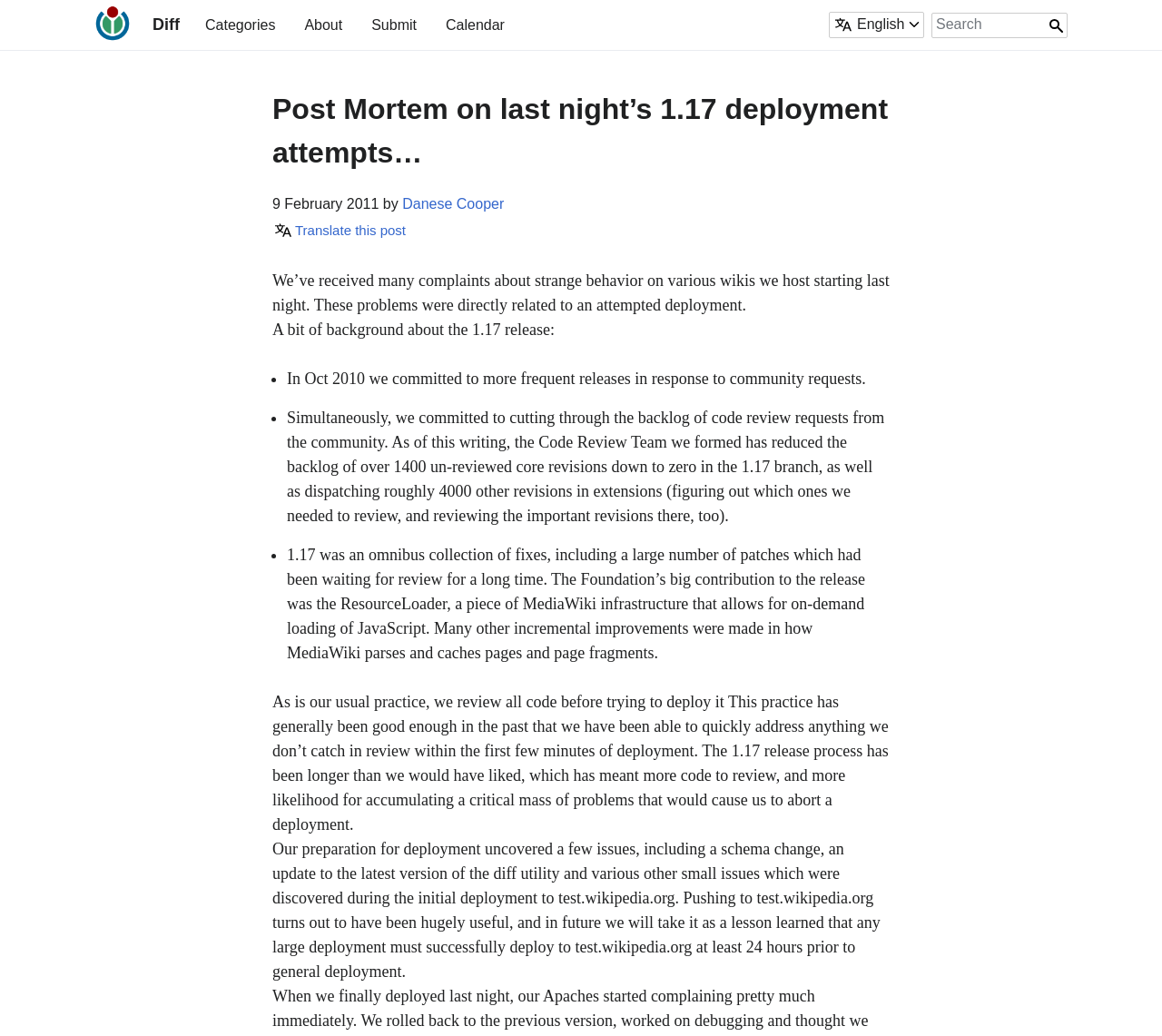Determine the bounding box coordinates for the area you should click to complete the following instruction: "Click on the 'Translate this post' link".

[0.234, 0.215, 0.349, 0.23]